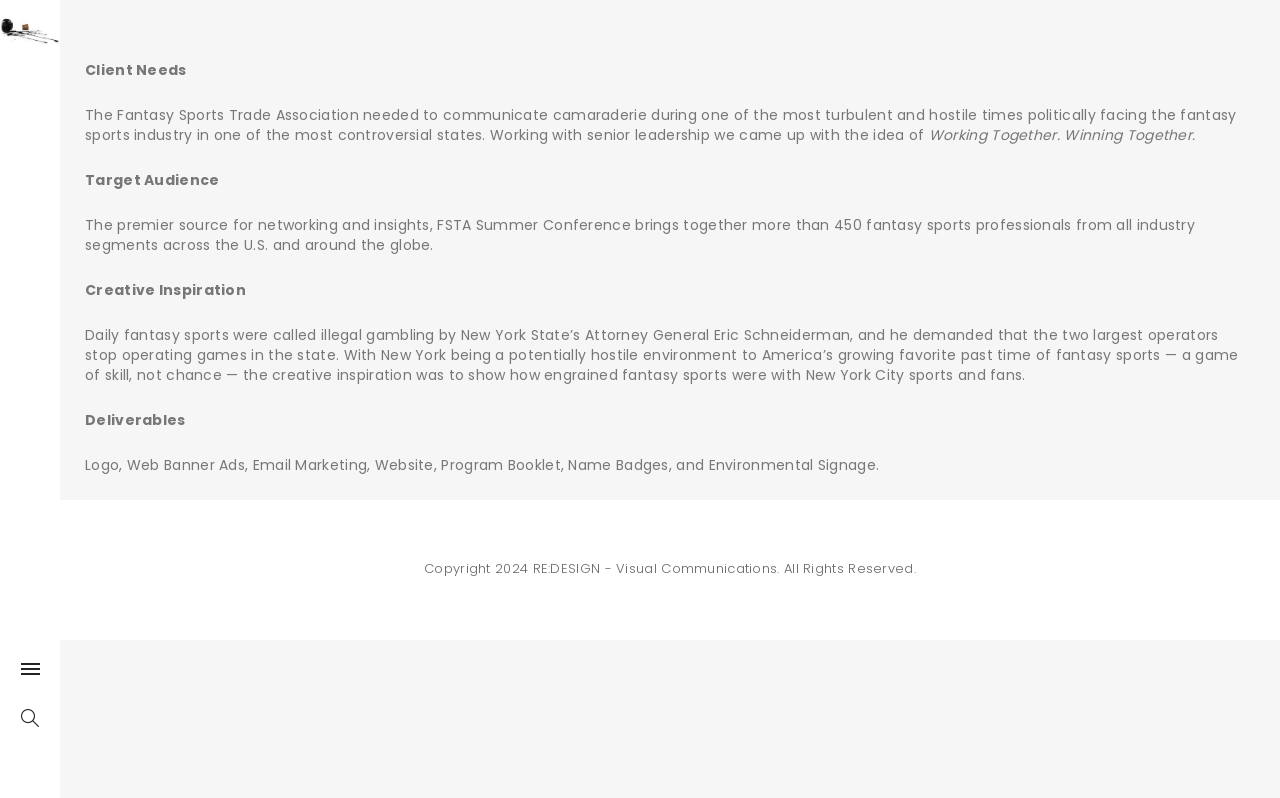Answer the following query with a single word or phrase:
What is the name of the visual communications agency?

RE:DESIGN